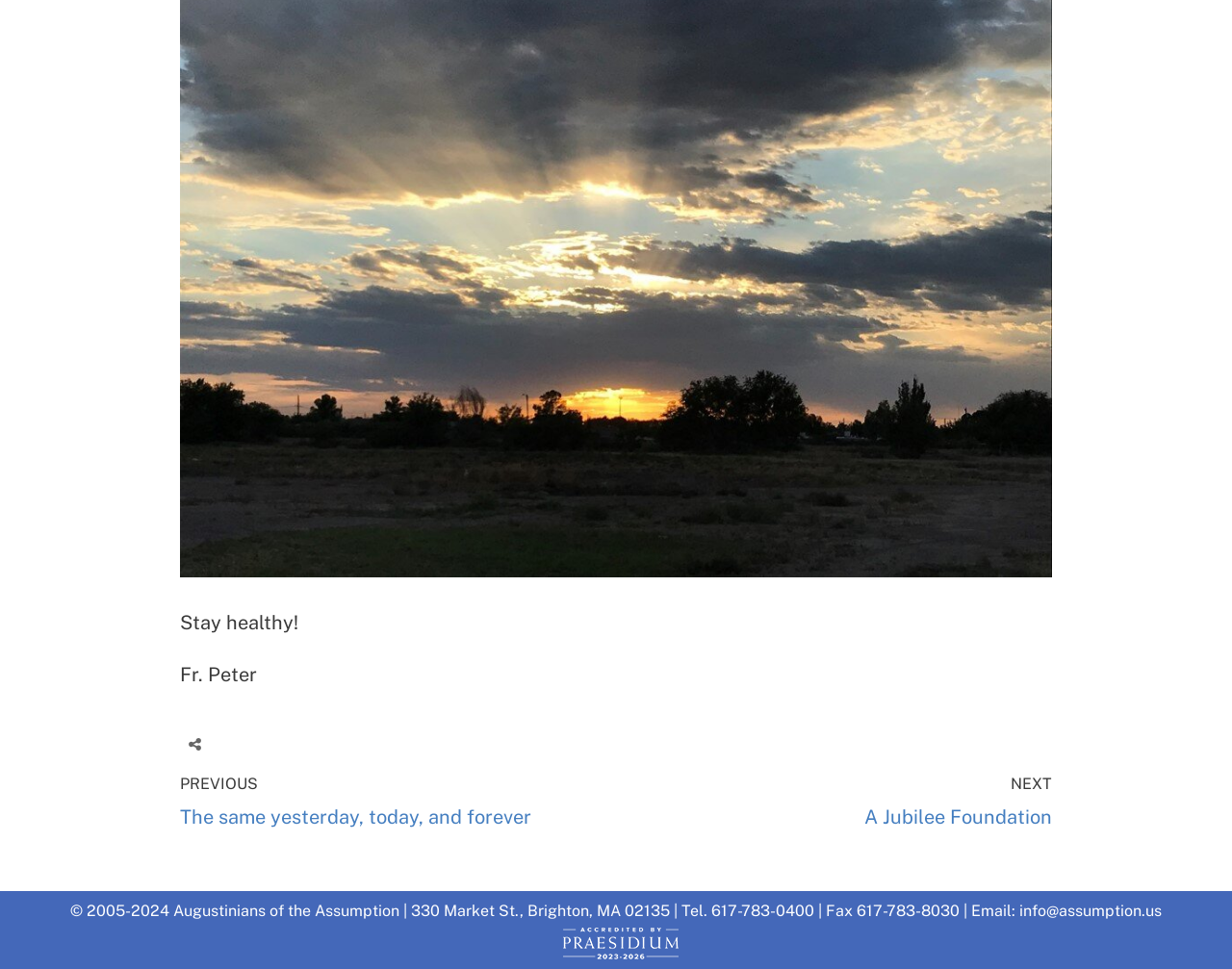Answer the question in one word or a short phrase:
What social media platforms are available?

Facebook, Twitter